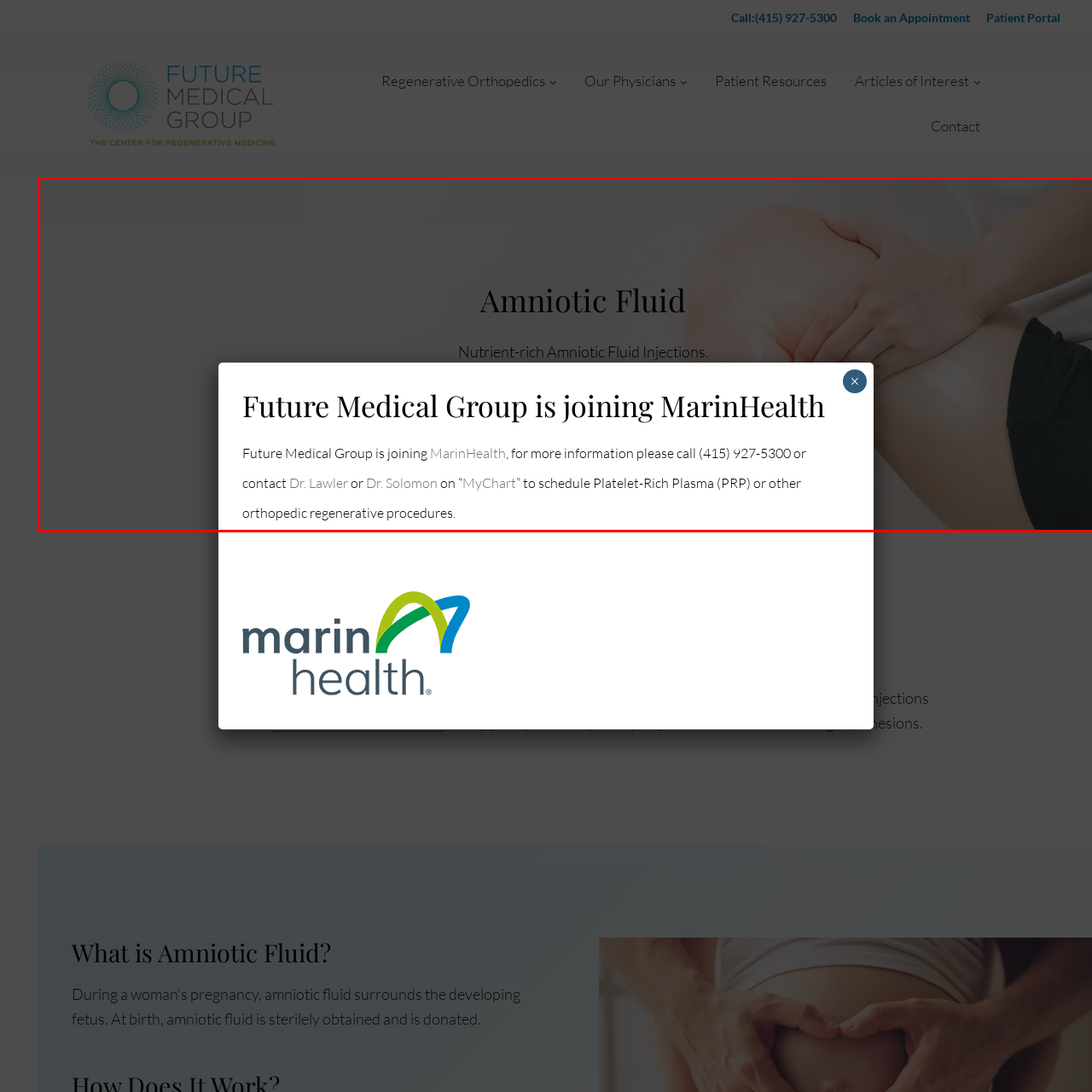Examine the image inside the red bounding box and deliver a thorough answer to the question that follows, drawing information from the image: What is the purpose of the collaboration between Future Medical Group and MarinHealth?

The caption states that the announcement highlights a collaboration aimed at enhancing patient care and treatment options, indicating that the purpose of the collaboration is to improve the quality of care and provide more options for patients.